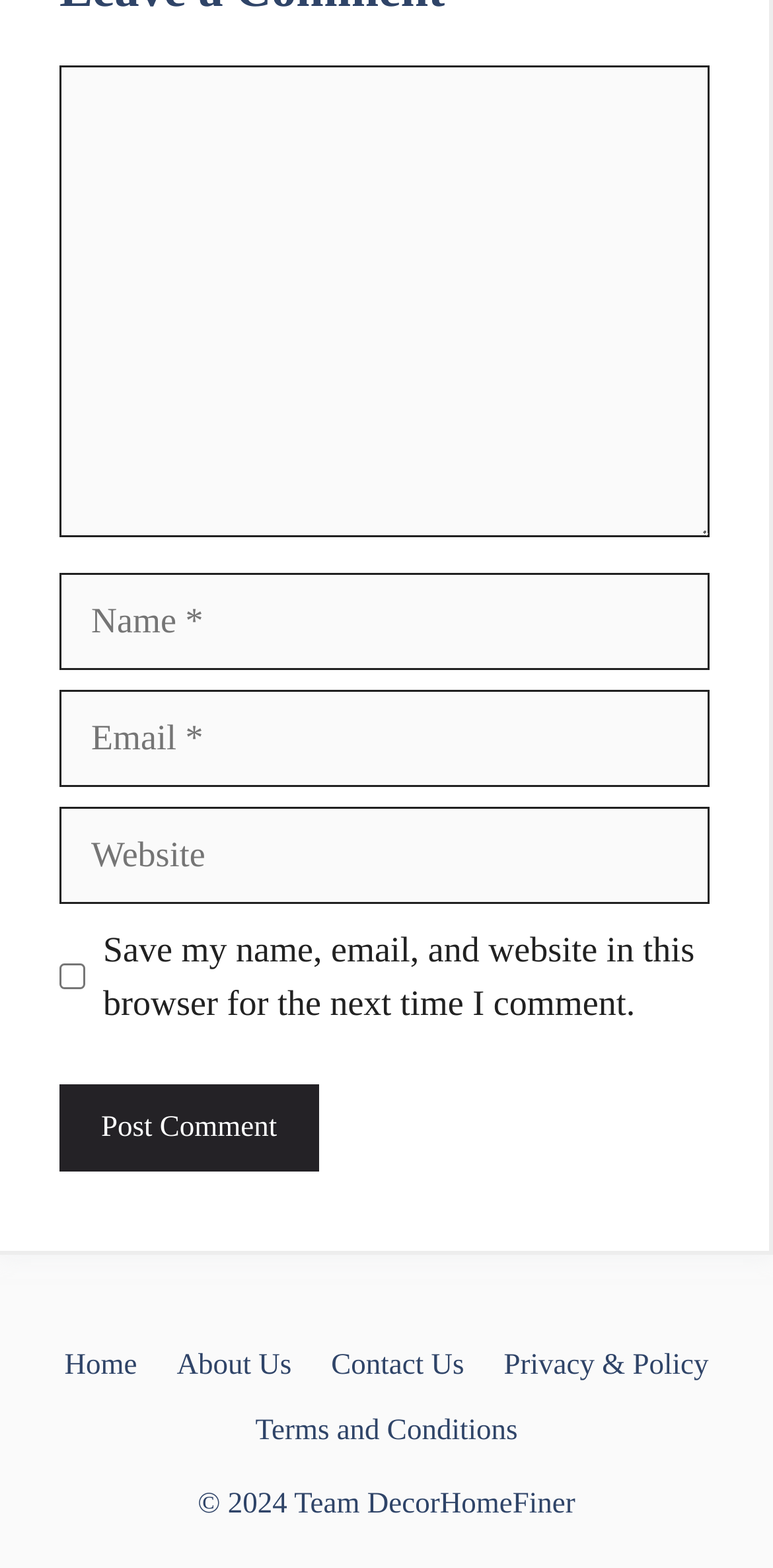Please specify the bounding box coordinates of the area that should be clicked to accomplish the following instruction: "Enter a comment". The coordinates should consist of four float numbers between 0 and 1, i.e., [left, top, right, bottom].

[0.077, 0.042, 0.918, 0.343]